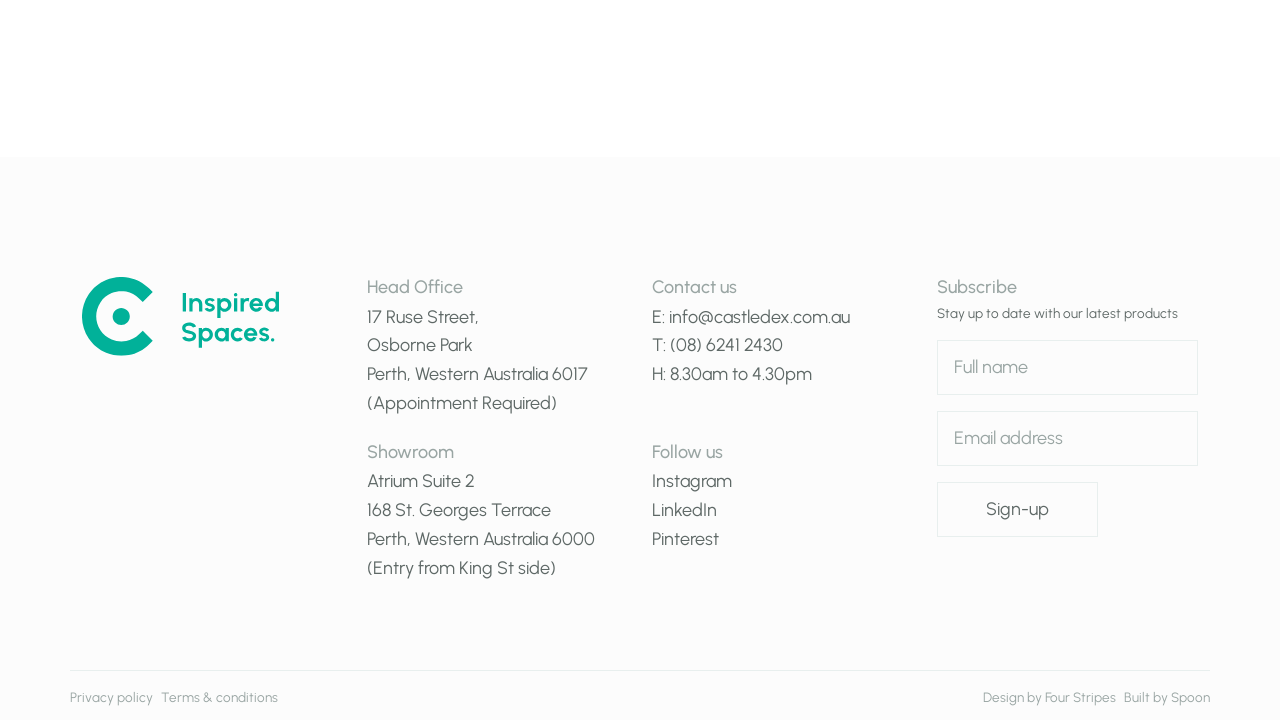Kindly determine the bounding box coordinates of the area that needs to be clicked to fulfill this instruction: "Click the Sign-up button".

[0.732, 0.669, 0.858, 0.745]